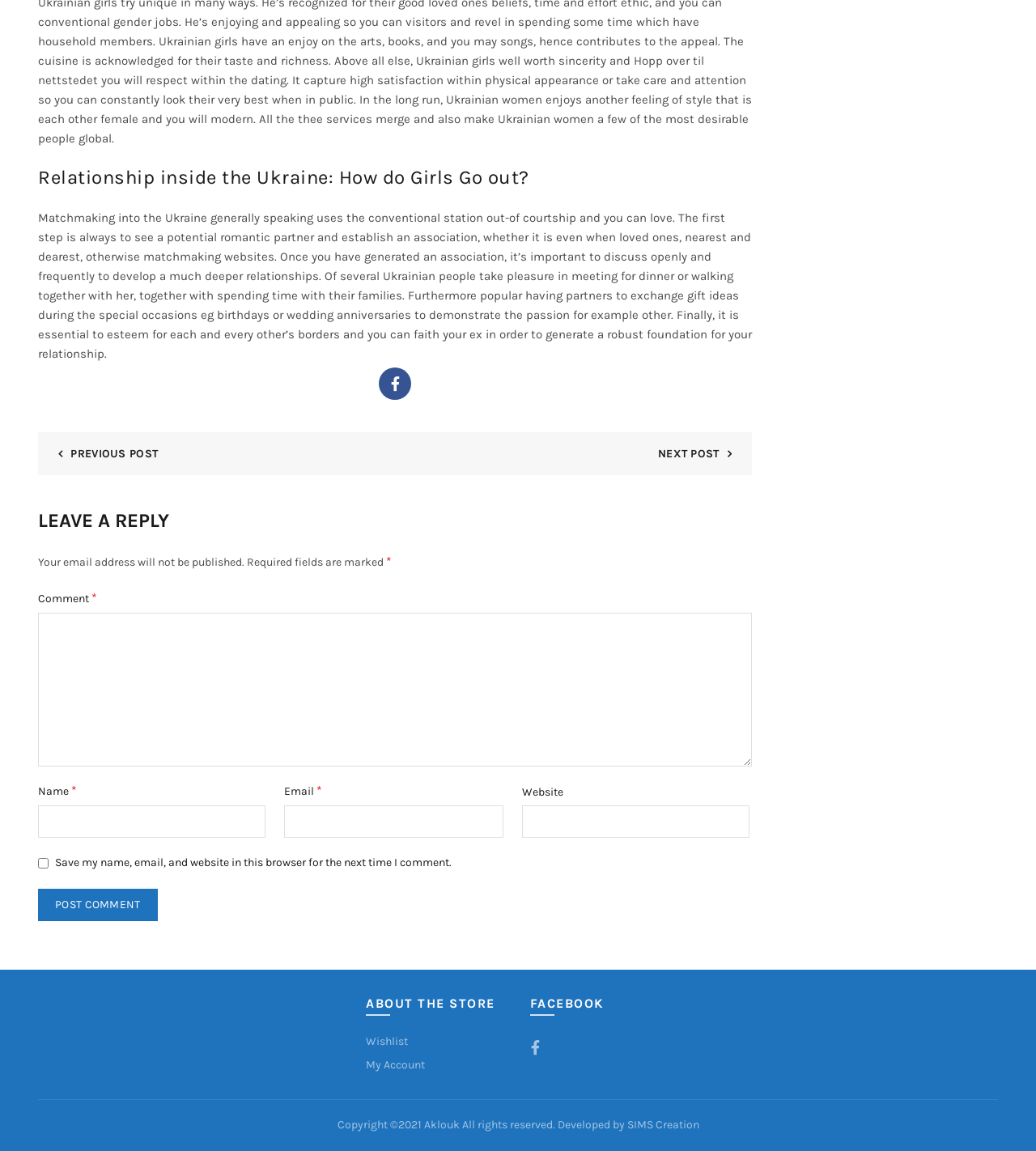What is the topic of the article?
Could you answer the question in a detailed manner, providing as much information as possible?

The topic of the article can be determined by reading the heading 'Relationship inside the Ukraine: How do Girls Go out?' which suggests that the article is about relationships and dating in Ukraine.